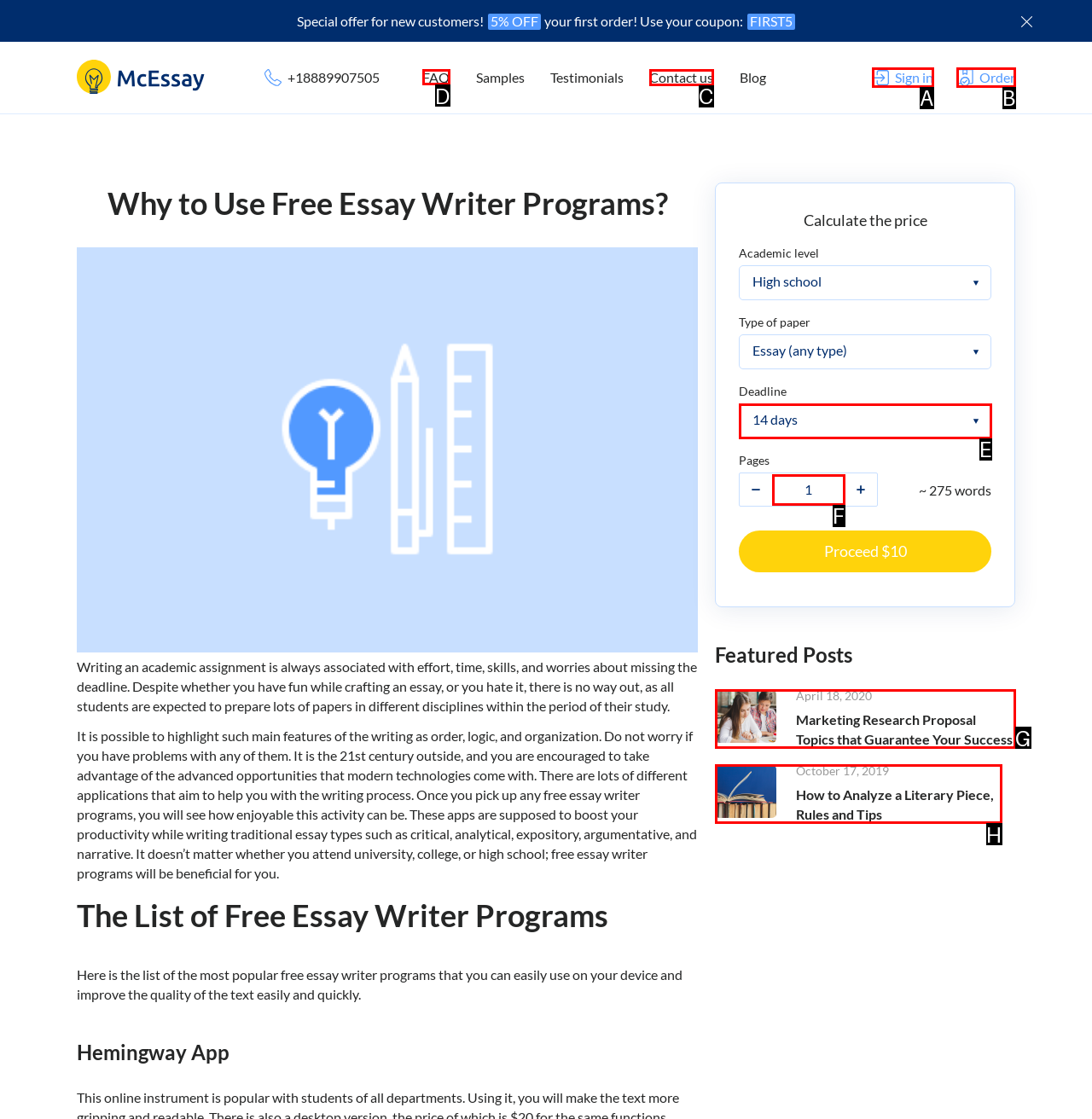Identify the HTML element you need to click to achieve the task: Read the FAQ. Respond with the corresponding letter of the option.

D